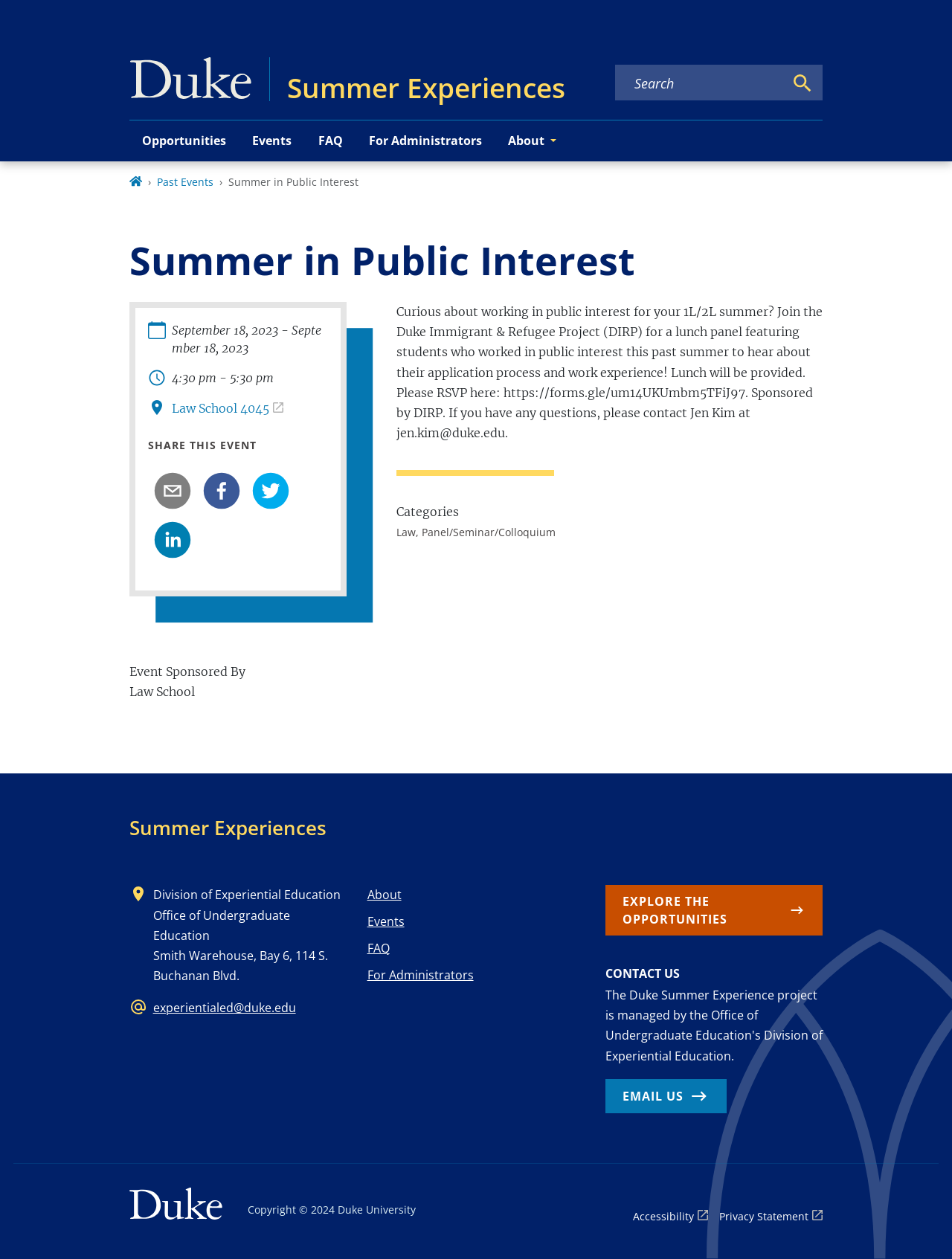Write an elaborate caption that captures the essence of the webpage.

The webpage is about Summer Experiences at Duke University, specifically highlighting an event related to working in public interest. At the top, there is a navigation bar with links to "Opportunities", "Events", "FAQ", and "For Administrators". Below the navigation bar, there is a search box and a button to search.

The main content of the page is divided into two sections. On the left, there is a sidebar with a heading "Summer in Public Interest" and a complementary section that displays an image, date, and time information about an event. The event is sponsored by the Law School and is about a lunch panel featuring students who worked in public interest.

On the right, there is a main section that displays a detailed description of the event, including the application process and work experience. There are also links to RSVP and contact information for Jen Kim. Below the event description, there are categories listed, including "Law" and "Panel/Seminar/Colloquium".

Further down the page, there is a section with a heading "Summer Experiences" that links to a separate page. Below this section, there is an image and contact information for the Division of Experiential Education and the Office of Undergraduate Education.

At the bottom of the page, there is a footer section with quick links to "About", "Events", "FAQ", and "For Administrators". There is also a call-to-action button to "EXPLORE THE OPPORTUNITIES" and a "CONTACT US" section with an email link. Finally, there is a copyright notice and links to "Accessibility" and "Privacy Statement" at the very bottom of the page.